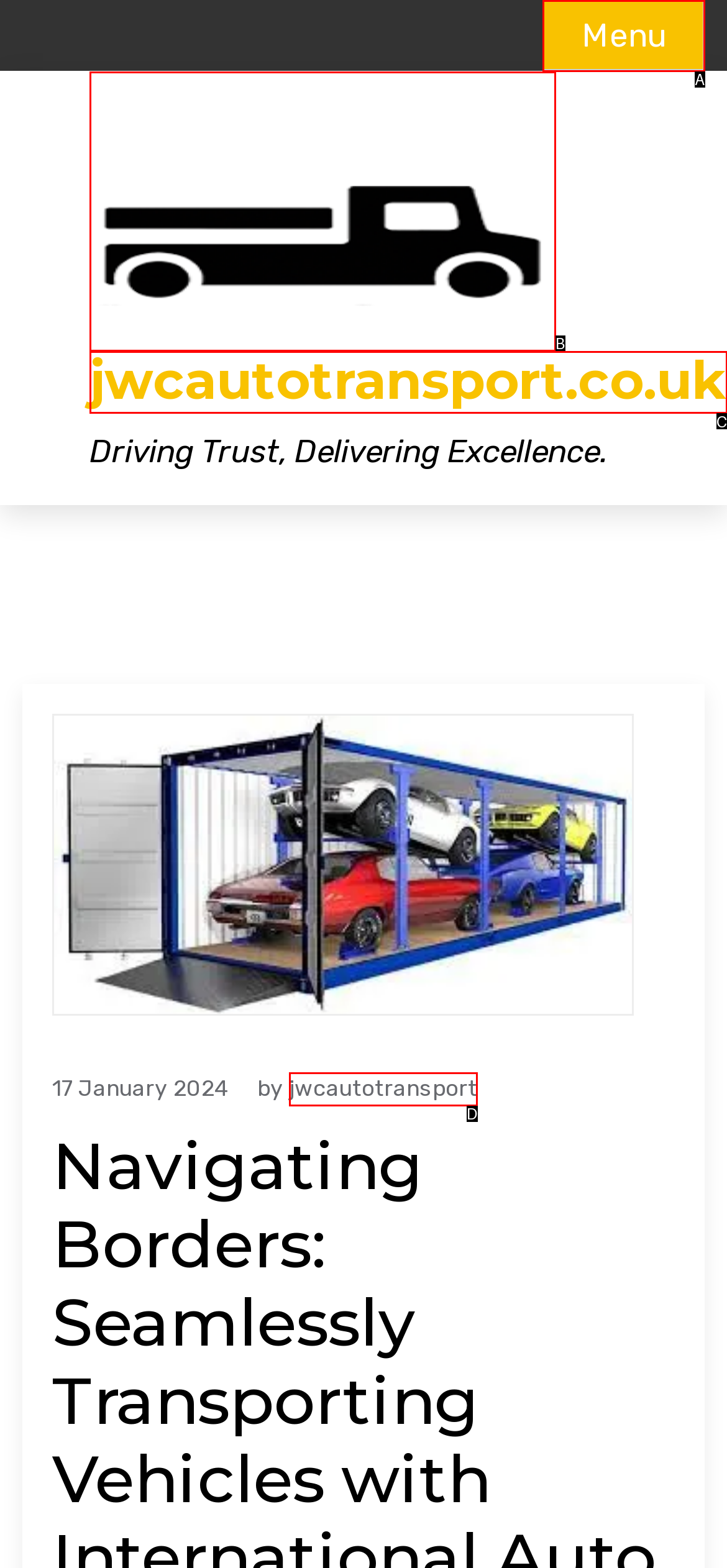Looking at the description: jwcautotransport, identify which option is the best match and respond directly with the letter of that option.

D